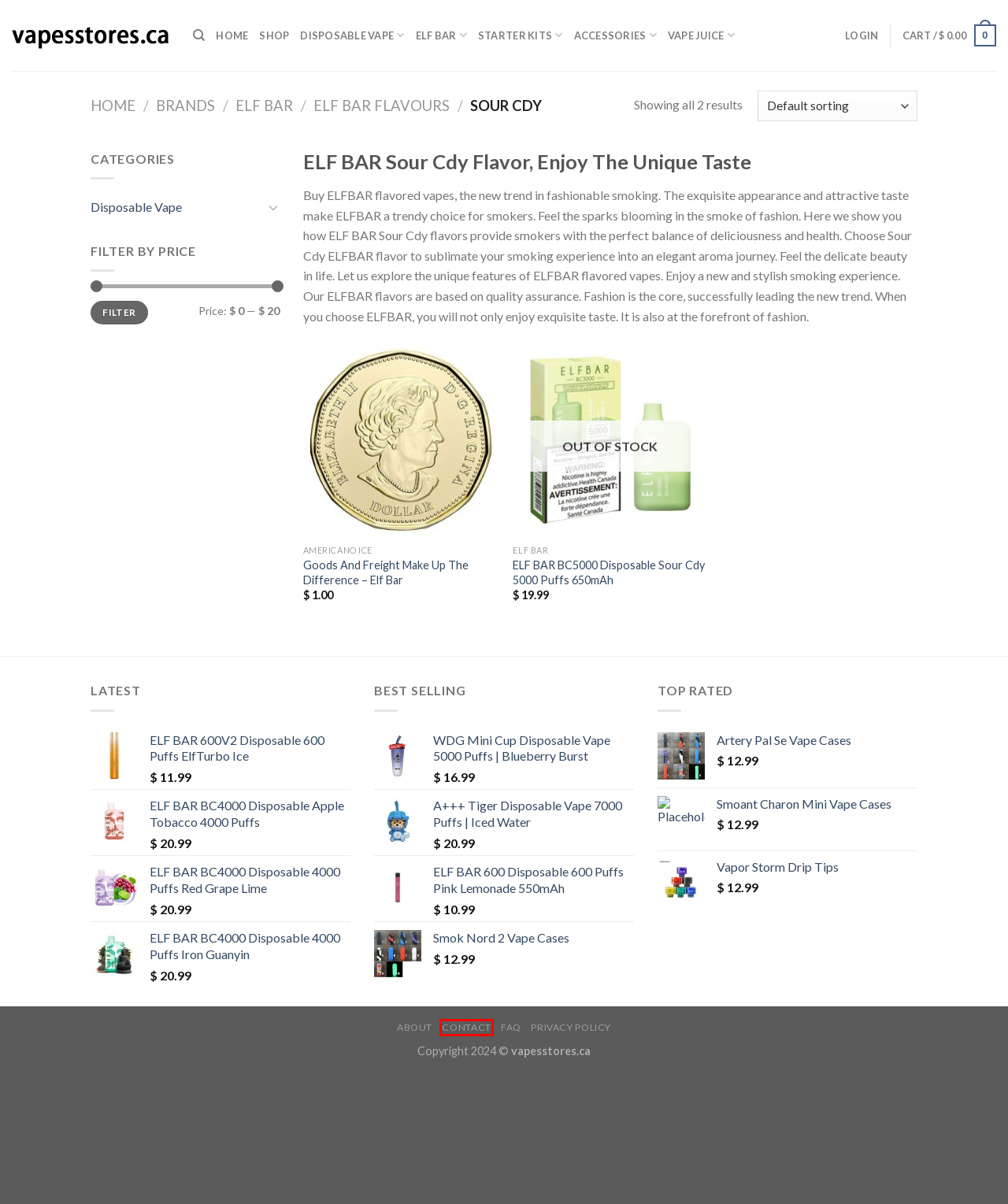A screenshot of a webpage is given with a red bounding box around a UI element. Choose the description that best matches the new webpage shown after clicking the element within the red bounding box. Here are the candidates:
A. About - Best Vape On Sale Online With Fast Shipping
B. Artery Pal Se Vape Cases - Best Vape On Sale Online With Fast Shipping
C. Goods And Freight Make Up The Difference – Elf Bar - Best Vape On Sale Online With Fast Shipping
D. ELF BAR 600V2 Disposable 600 Puffs ElfTurbo Ice - Best Vape On Sale Online With Fast Shipping
E. Starter Kits Archives - Best Vape On Sale Online With Fast Shipping
F. Privacy Policy - Best Vape On Sale Online With Fast Shipping
G. Contact - Best Vape On Sale Online With Fast Shipping
H. Smoant Charon Mini Vape Cases - Best Vape On Sale Online With Fast Shipping

G